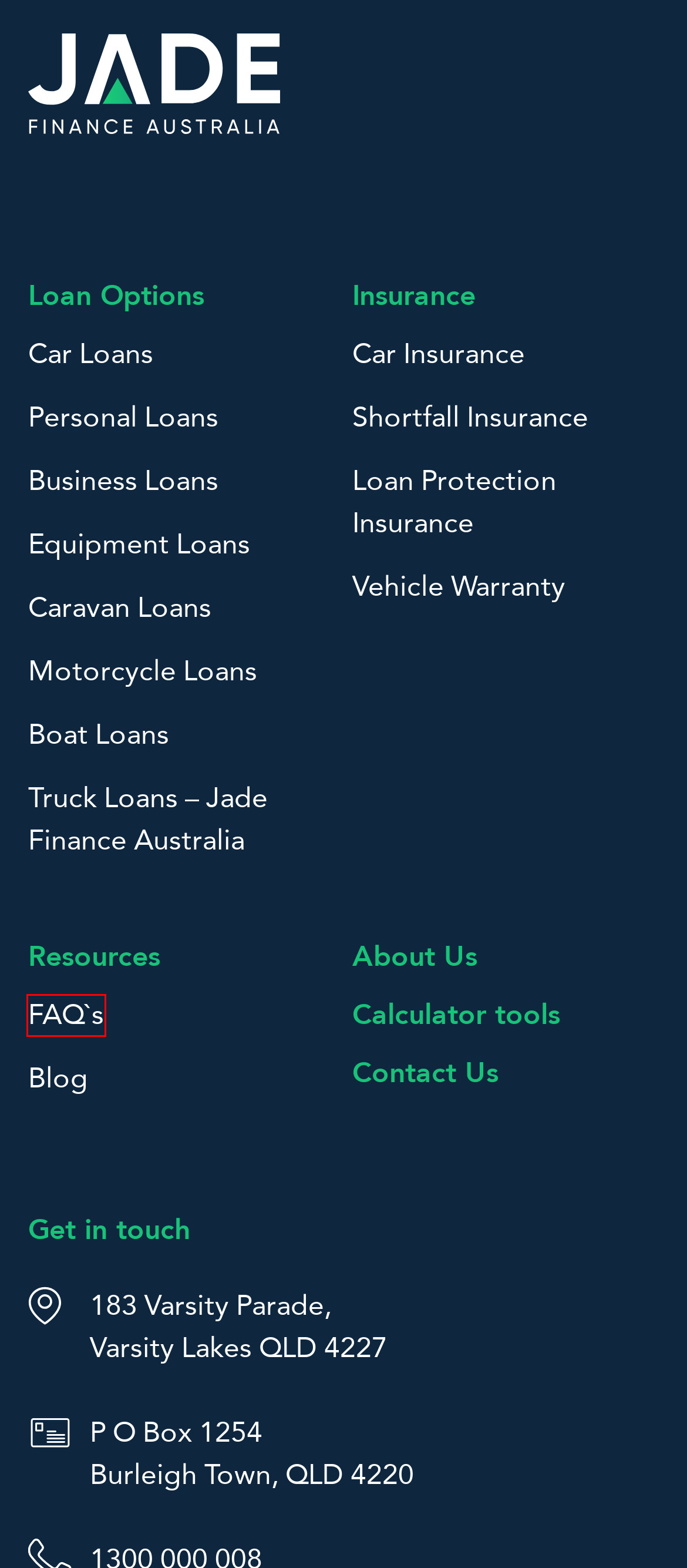Observe the provided screenshot of a webpage that has a red rectangle bounding box. Determine the webpage description that best matches the new webpage after clicking the element inside the red bounding box. Here are the candidates:
A. Frequently Asked Questions (FAQs) - Jade Finance
B. Shortfall Insurance | Jade Finance Australia
C. Equipment Loans | Australia Wide Equipment Finance
D. Truck Loans – Jade Finance Australia
E. Loan Protection Insurance | Jade Finance
F. Personal Loan Broker - Jade Finance Australia
G. Car Insurance | Jade Finance
H. Vehicle Warranty | Jade Finance

A